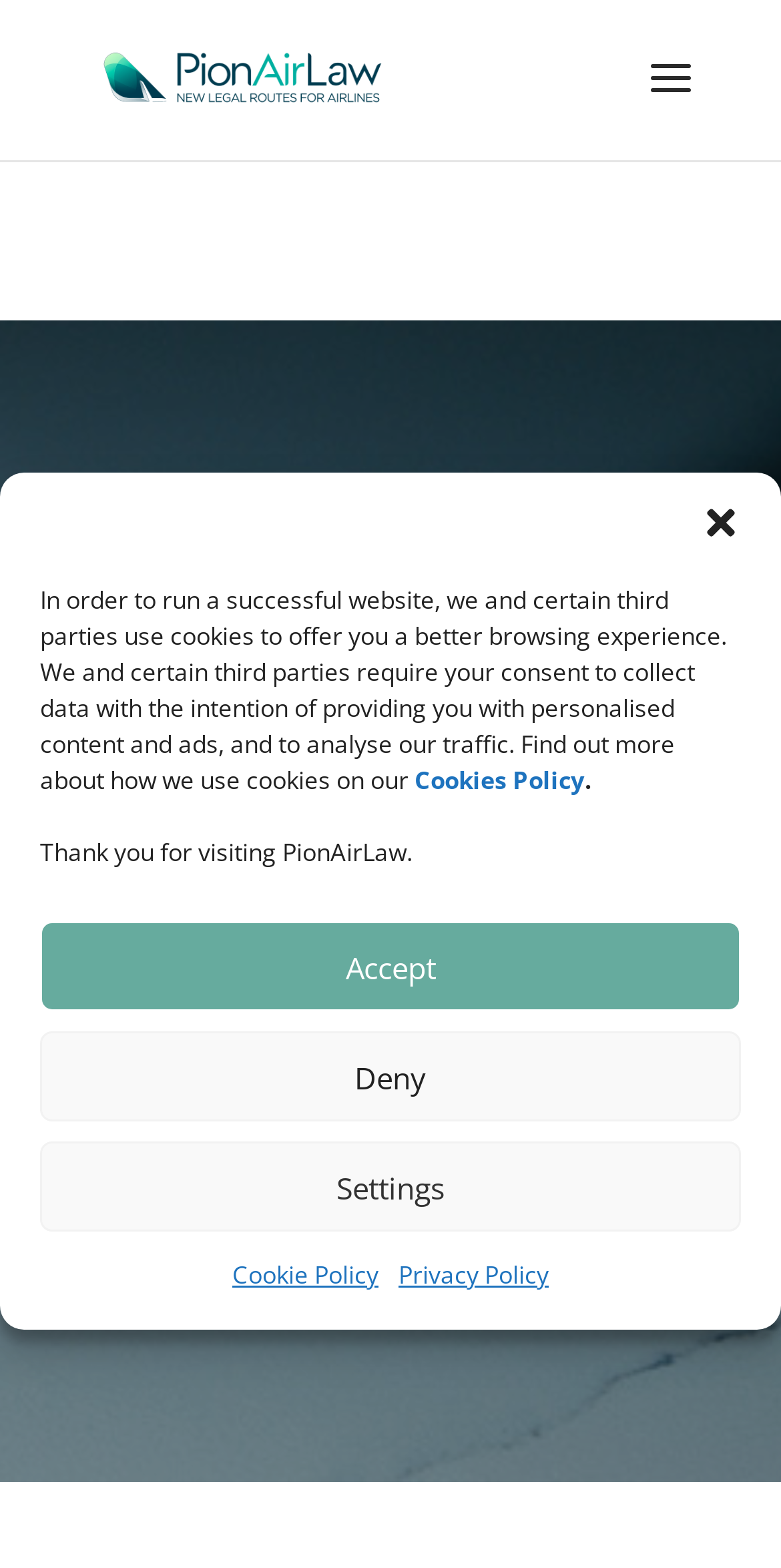Identify the bounding box coordinates of the element that should be clicked to fulfill this task: "close the dialog". The coordinates should be provided as four float numbers between 0 and 1, i.e., [left, top, right, bottom].

[0.897, 0.321, 0.949, 0.346]